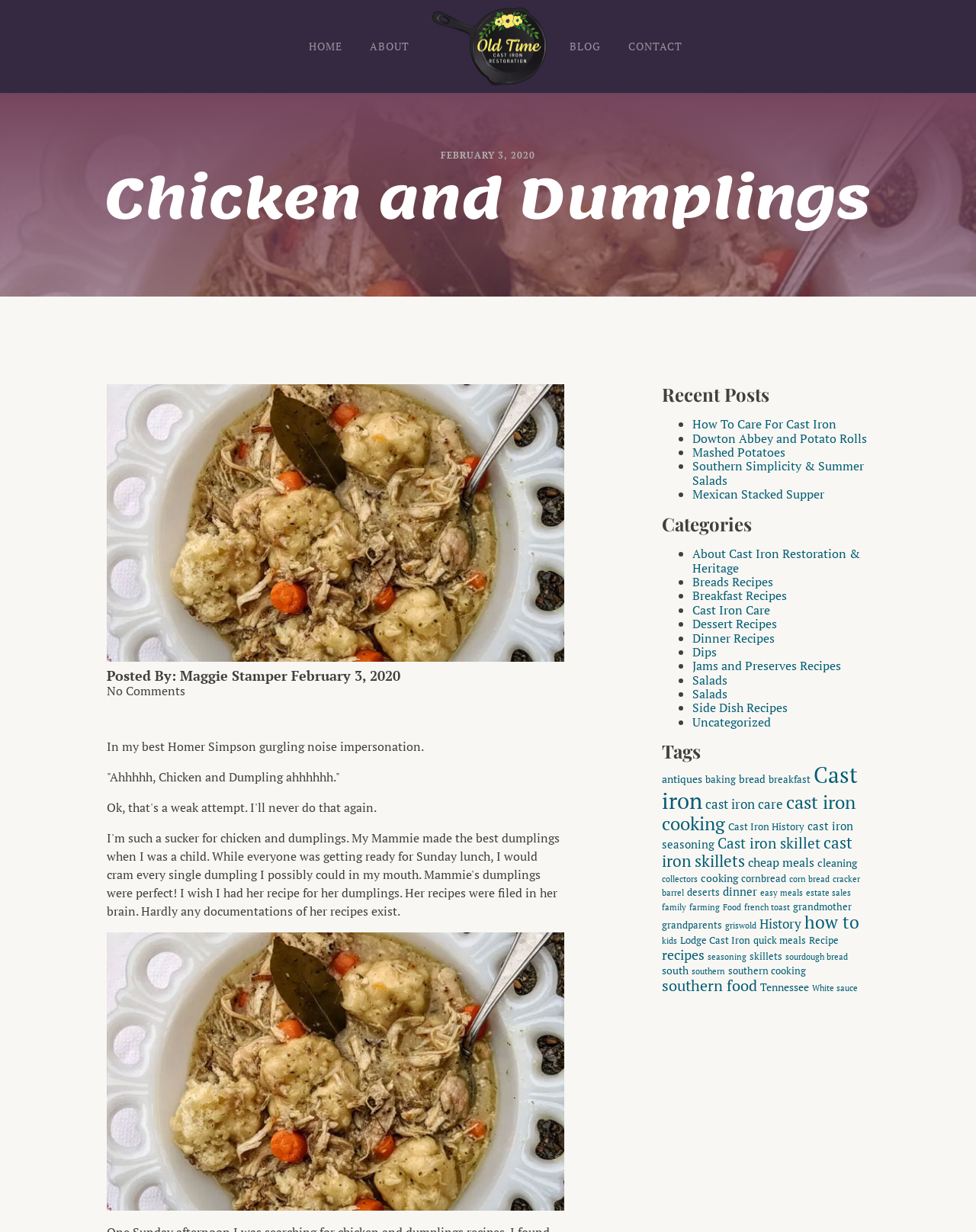Using the image as a reference, answer the following question in as much detail as possible:
What is the title of the blog post?

I found the title of the blog post by looking at the heading element with the text 'Chicken and Dumplings' which is located at the top of the webpage.